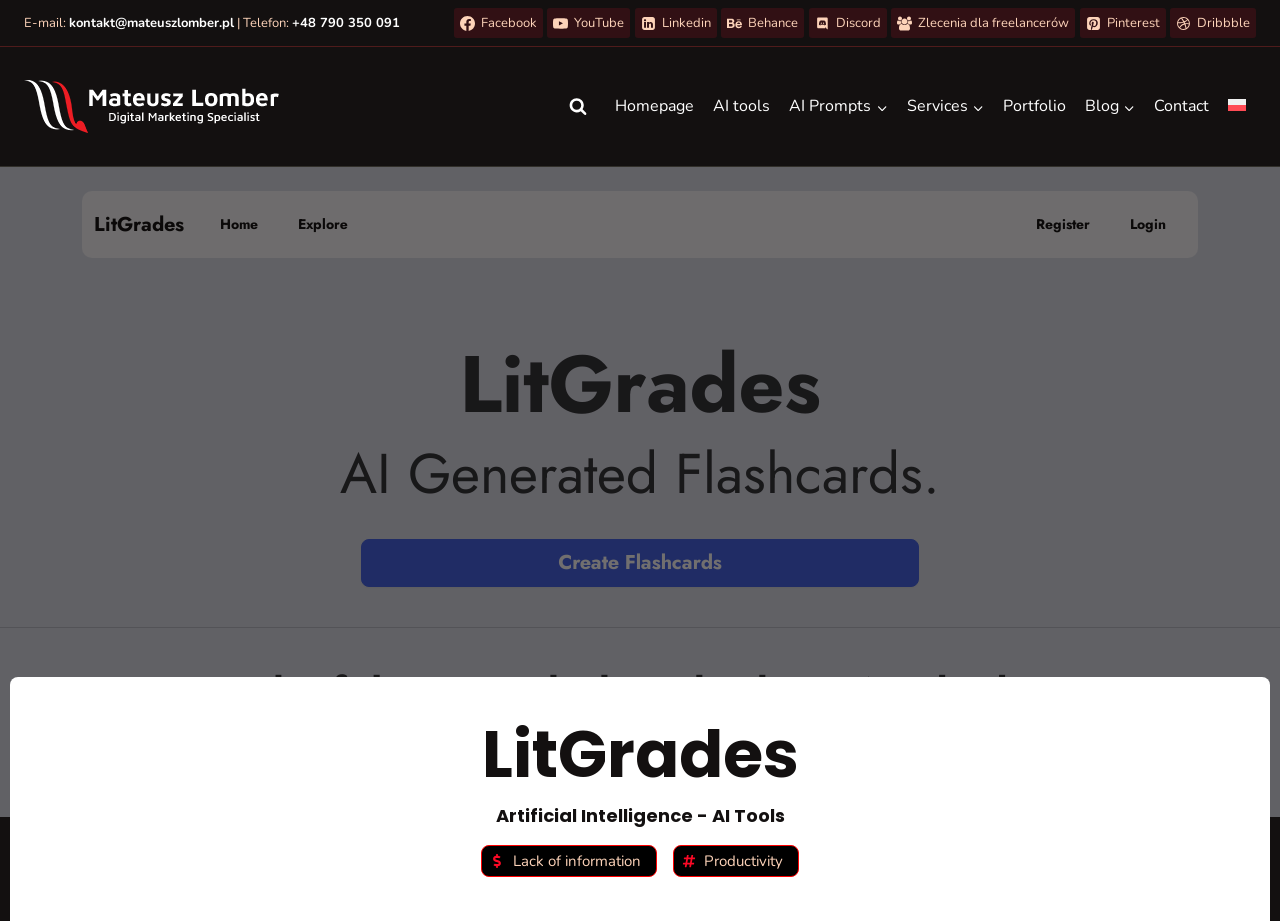Locate the bounding box coordinates of the segment that needs to be clicked to meet this instruction: "Search for something".

[0.437, 0.096, 0.465, 0.135]